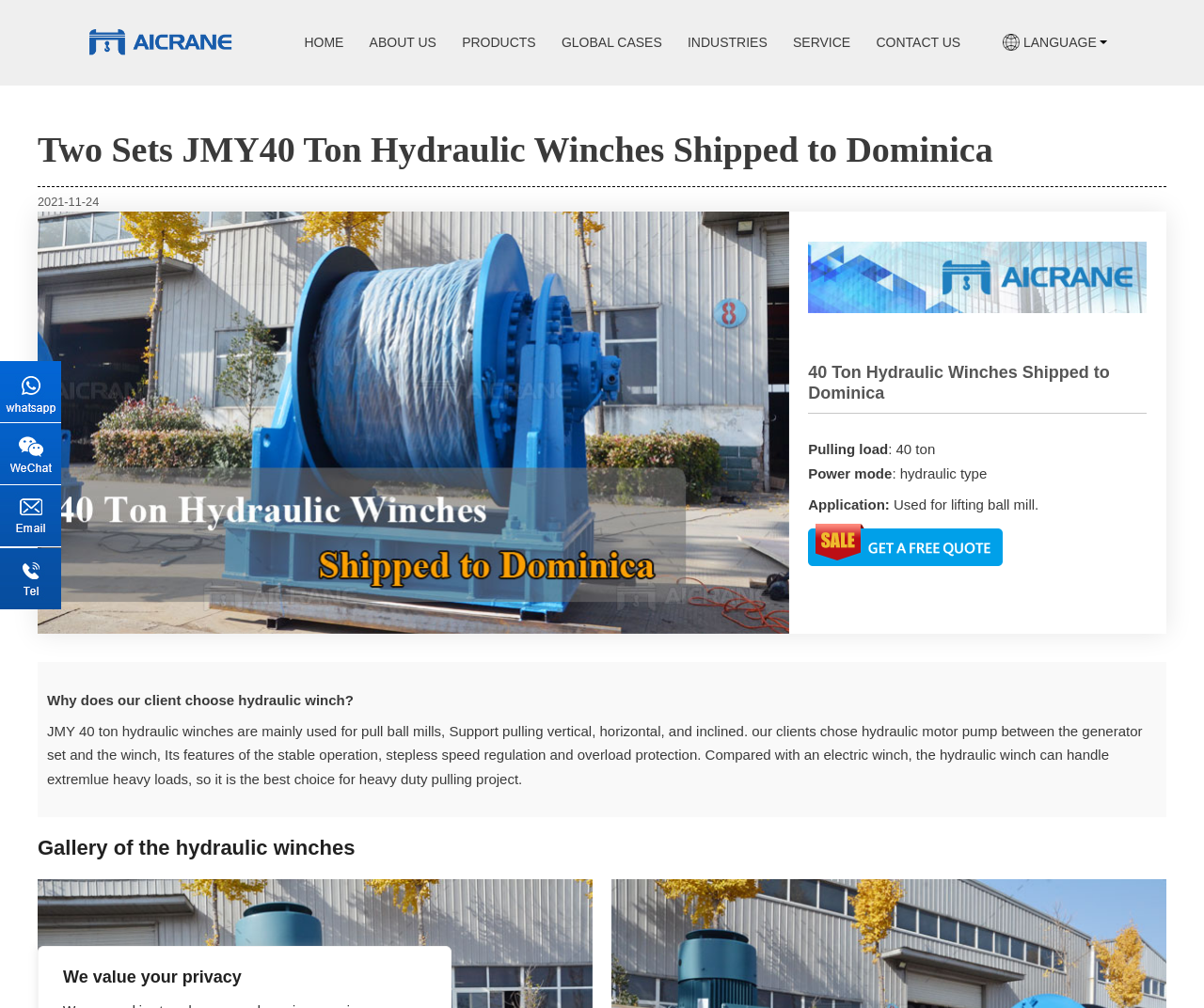Describe all significant elements and features of the webpage.

This webpage is about a case study of two sets of 40-ton hydraulic winches shipped to Dominica. At the top, there is a banner with the company name and a navigation menu with links to different sections of the website, including "HOME", "ABOUT US", "PRODUCTS", and more. Below the banner, there is a heading that says "We value your privacy".

The main content of the page is divided into sections. The first section has a heading that says "Two Sets JMY40 Ton Hydraulic Winches Shipped to Dominica" and displays an image of the winches. Below the image, there is a time stamp showing the date "2021-11-24".

The next section provides details about the winches, including their pulling load, power mode, and application. The text explains that the winches are used for lifting ball mills and that the client chose hydraulic winches because of their ability to handle extremely heavy loads.

Following this section, there is a paragraph of text that explains why the client chose hydraulic winches, highlighting their features such as stable operation, stepless speed regulation, and overload protection.

Finally, there is a section titled "Gallery of the hydraulic winches" which likely contains more images of the winches, although the exact content is not specified.

Throughout the page, there are also links to other sections of the website, including "GLOBAL CASES", "INDUSTRIES", "SERVICE", and "CONTACT US", as well as links to different languages.